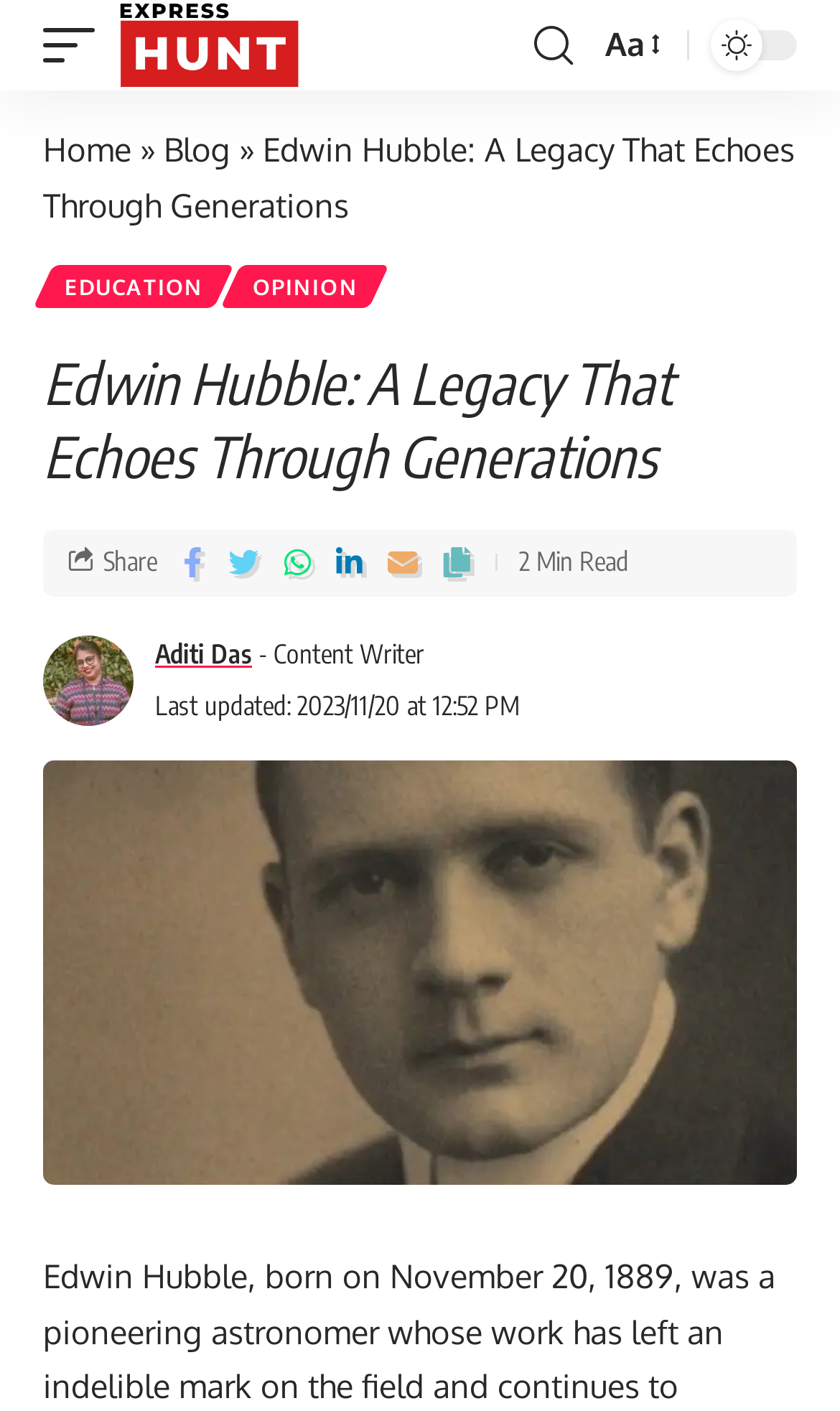What is the name of the website?
Give a detailed response to the question by analyzing the screenshot.

The name of the website can be found at the top of the webpage, where it says 'Express Hunt' next to the logo, indicating that the website is called Express Hunt.